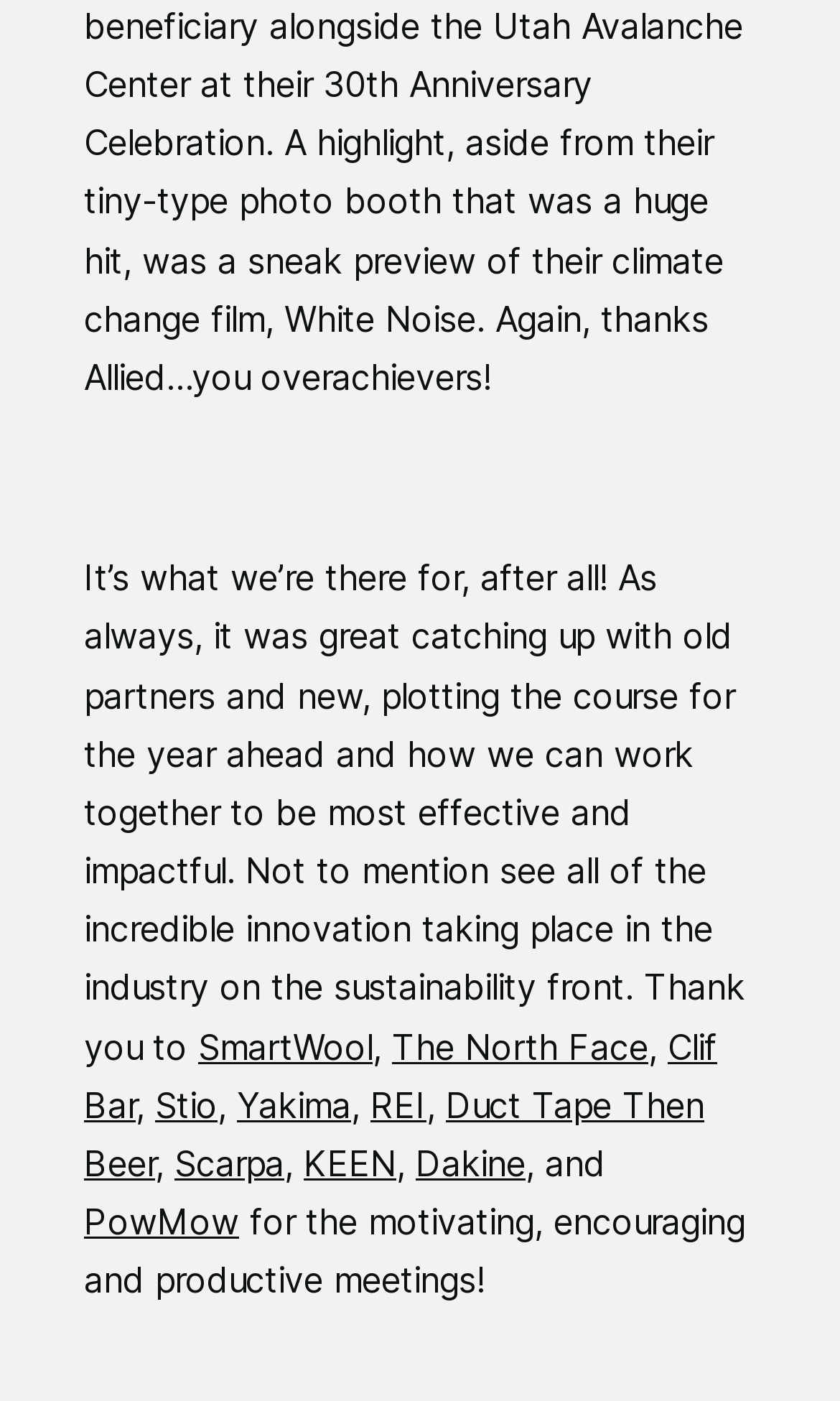Please indicate the bounding box coordinates of the element's region to be clicked to achieve the instruction: "Click the Call our office link". Provide the coordinates as four float numbers between 0 and 1, i.e., [left, top, right, bottom].

None